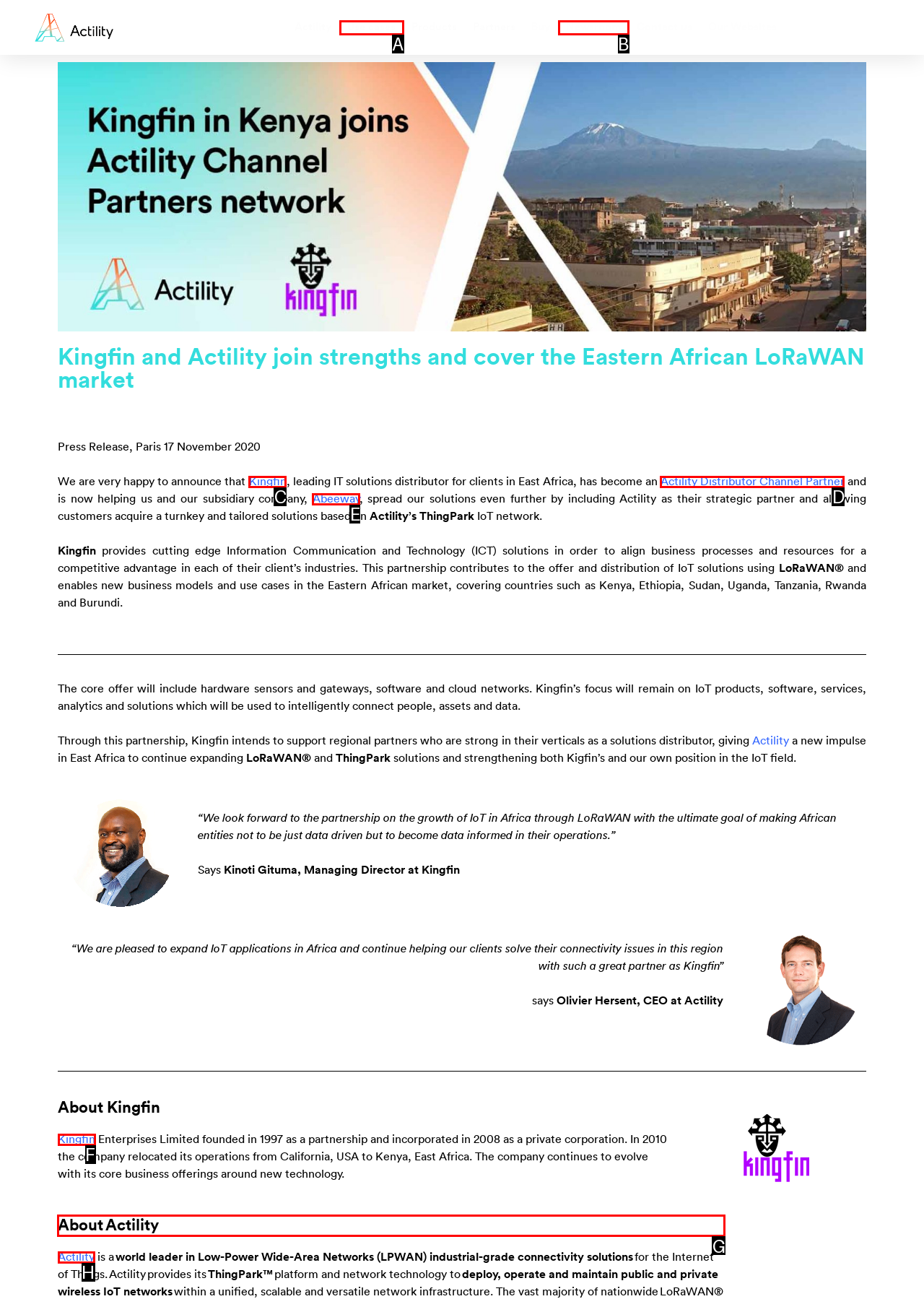Choose the correct UI element to click for this task: Learn about Actility Answer using the letter from the given choices.

G